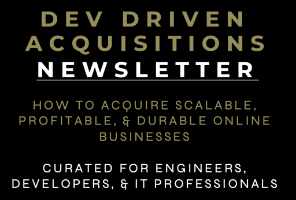Answer succinctly with a single word or phrase:
What is the tone of the image?

Professional and expert